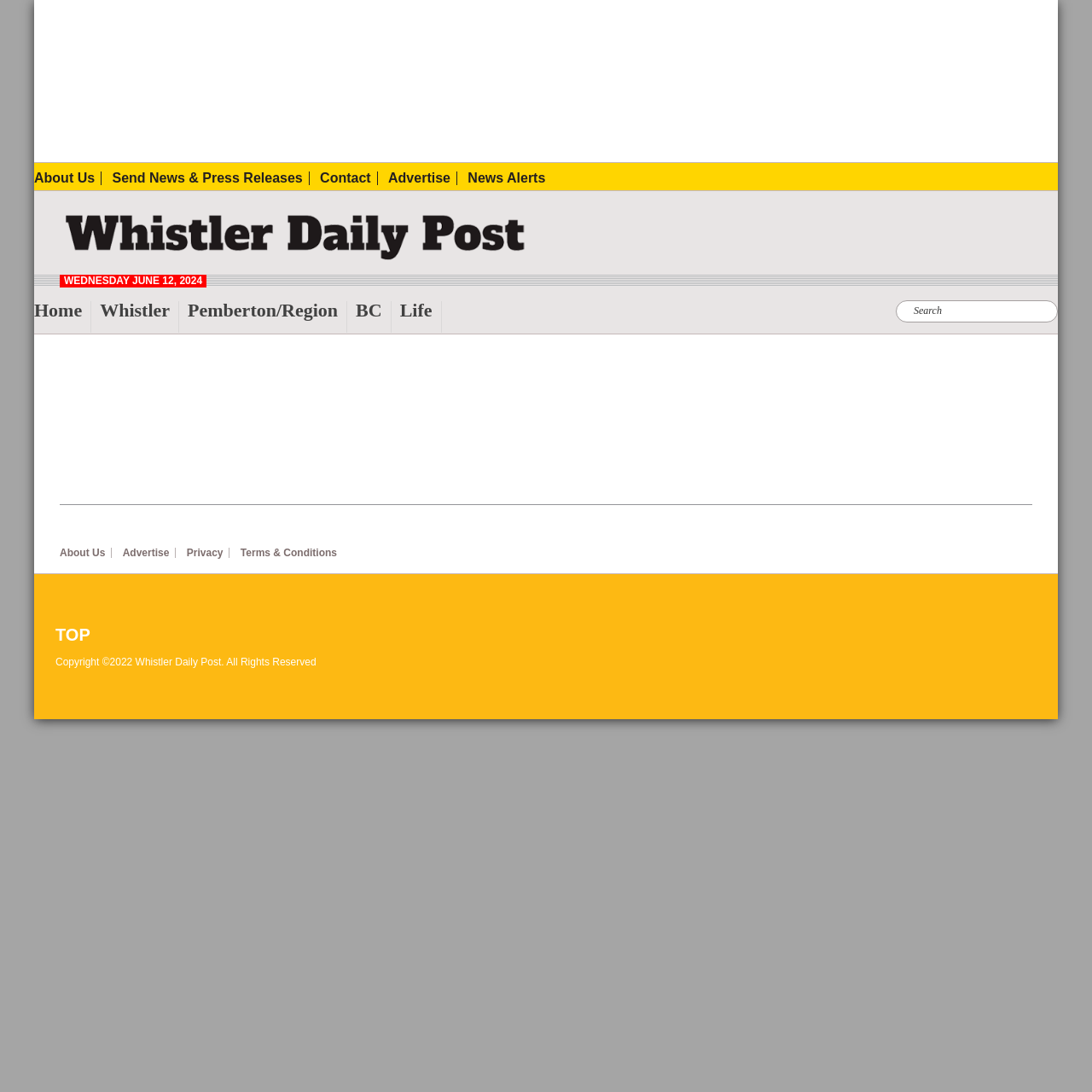What is the copyright information of the webpage?
Offer a detailed and exhaustive answer to the question.

I found the copyright information by looking at the bottom section of the webpage, where the text 'Copyright 2022 Whistler Daily Post. All Rights Reserved' is displayed.